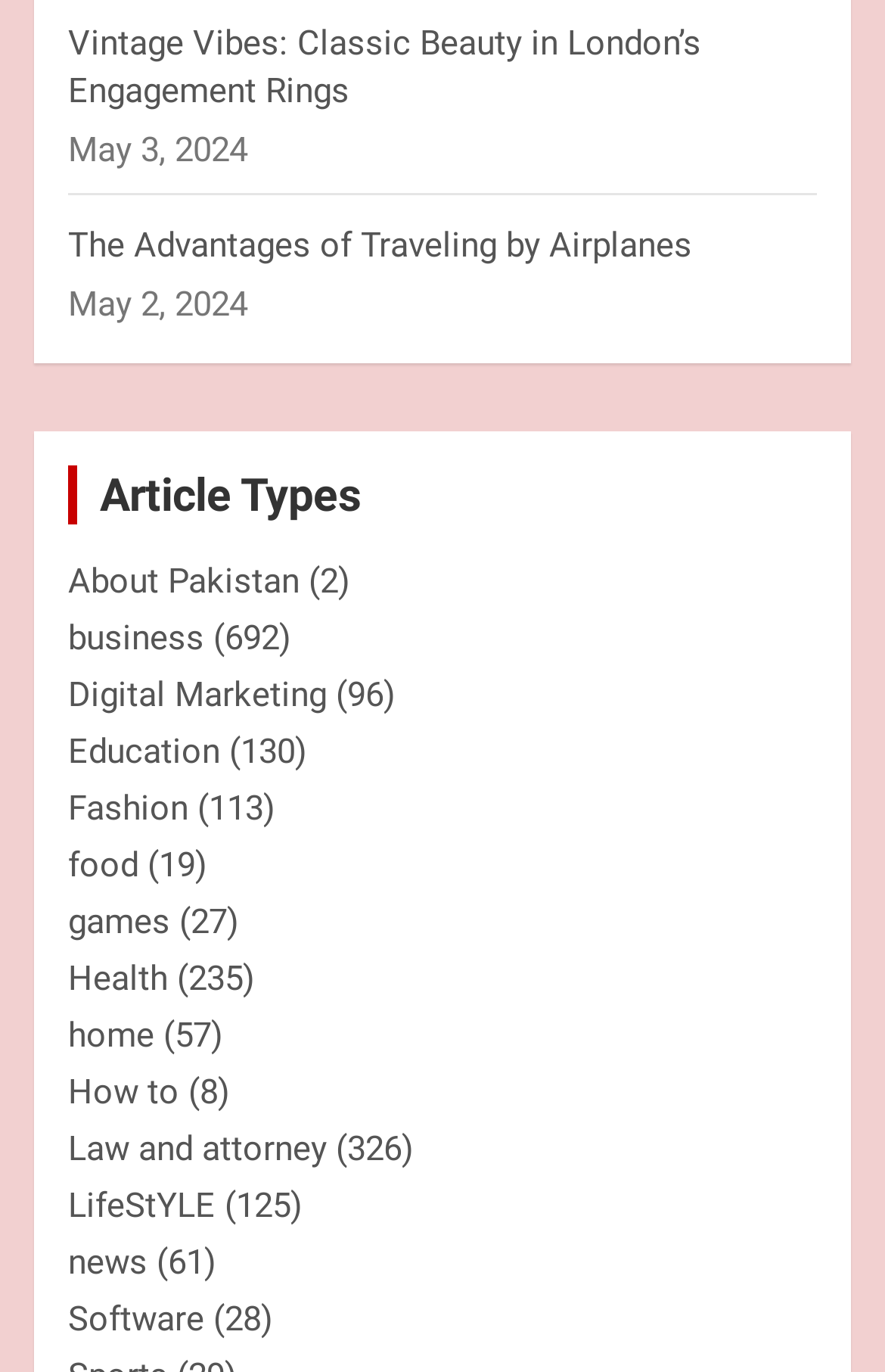How many article types are listed?
Could you give a comprehensive explanation in response to this question?

I counted the number of links under the 'Article Types' heading, and there are 18 links, each representing a different article type.